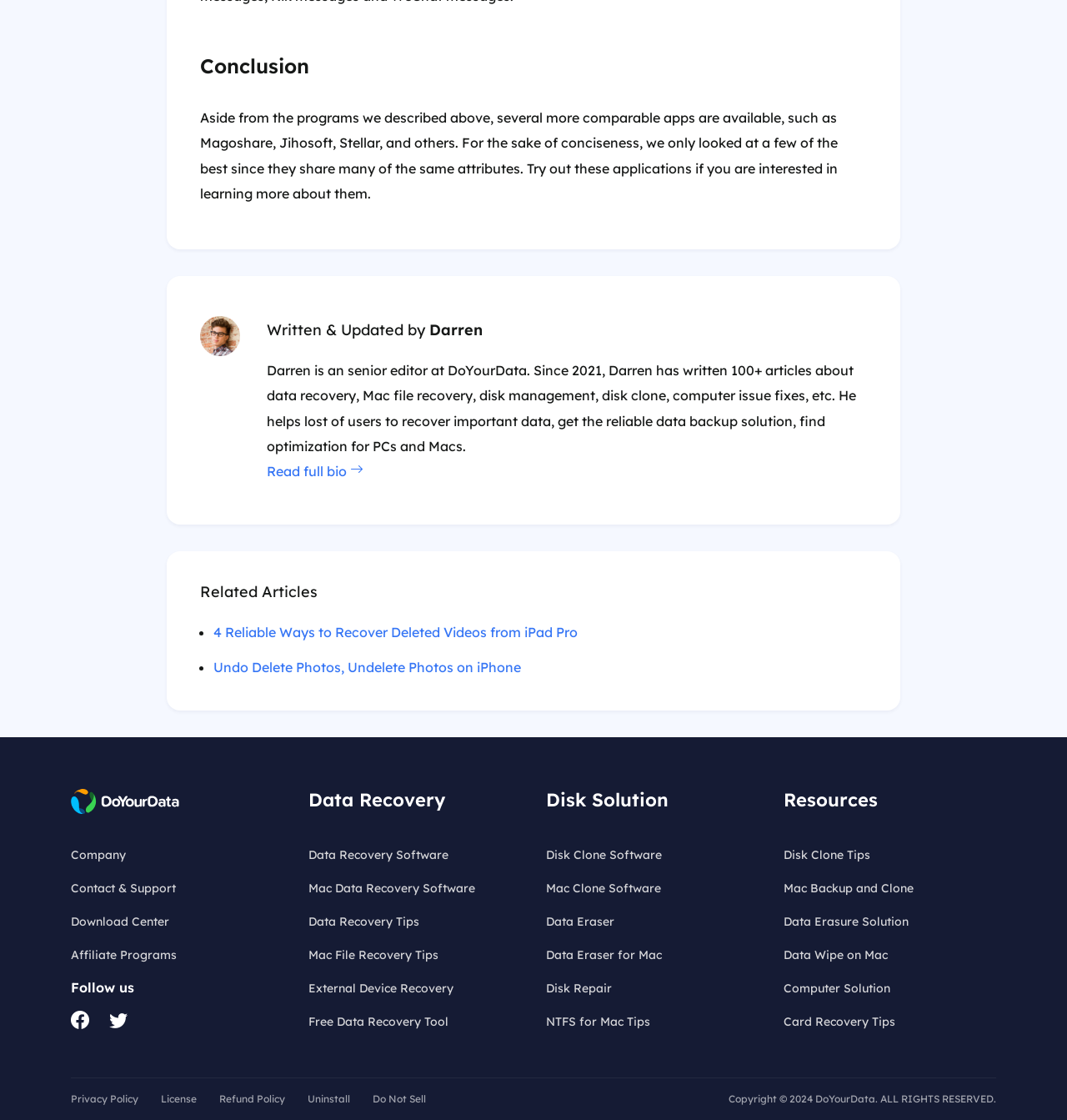Please identify the bounding box coordinates of the element that needs to be clicked to execute the following command: "Follow on Facebook". Provide the bounding box using four float numbers between 0 and 1, formatted as [left, top, right, bottom].

[0.066, 0.899, 0.084, 0.924]